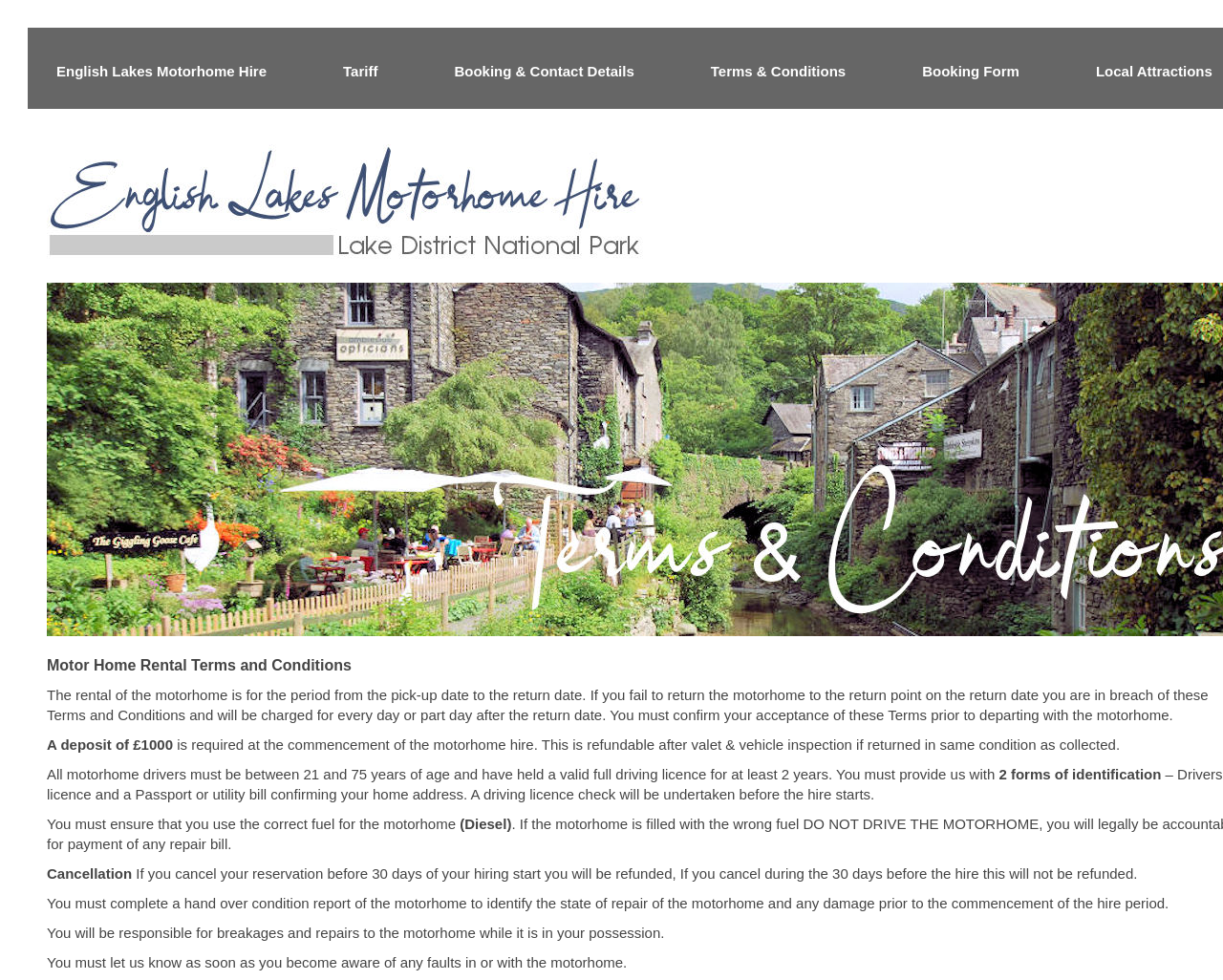Determine the bounding box for the described UI element: "Tariff".

[0.281, 0.064, 0.309, 0.081]